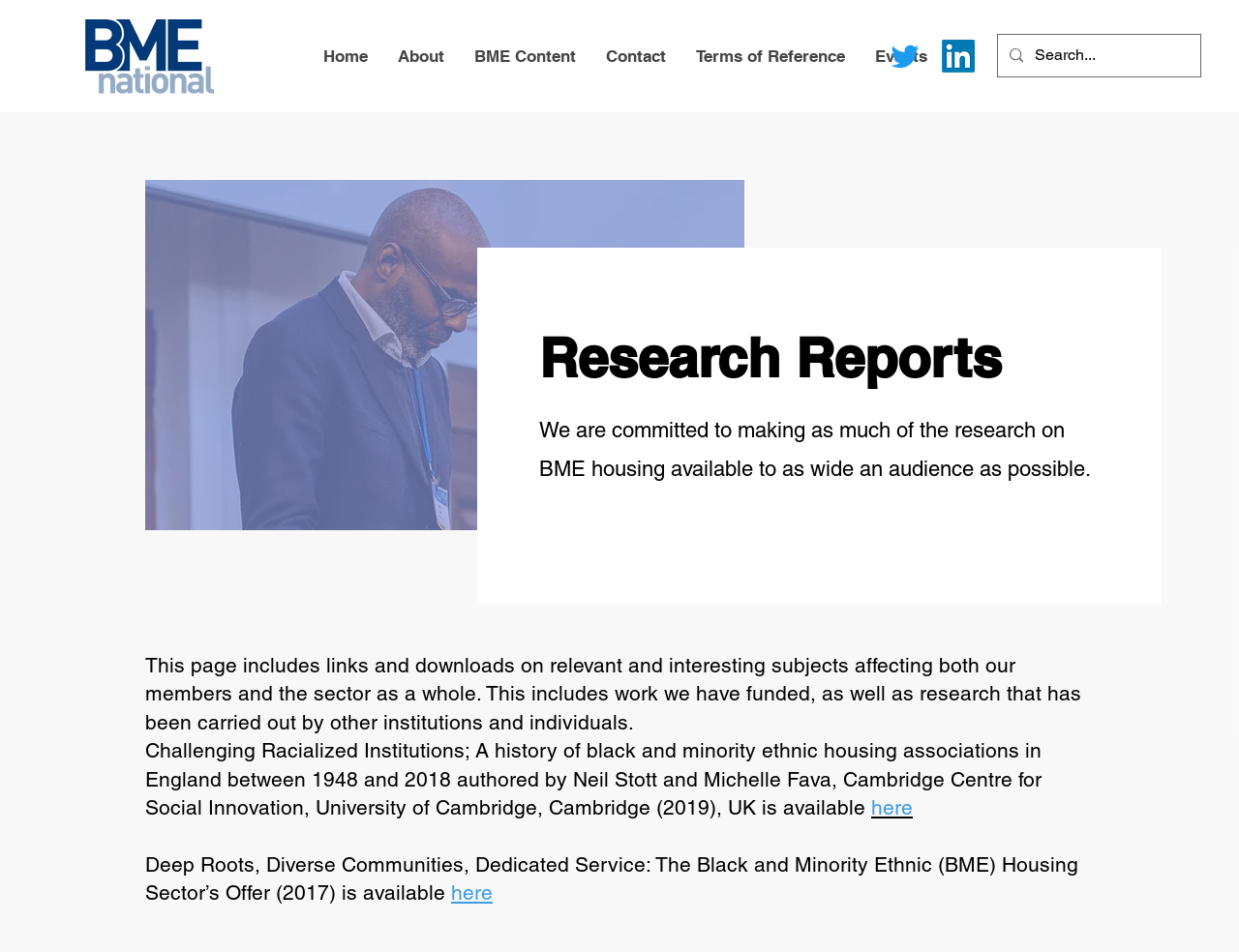Using the element description here, predict the bounding box coordinates for the UI element. Provide the coordinates in (top-left x, top-left y, bottom-right x, bottom-right y) format with values ranging from 0 to 1.

[0.364, 0.925, 0.398, 0.95]